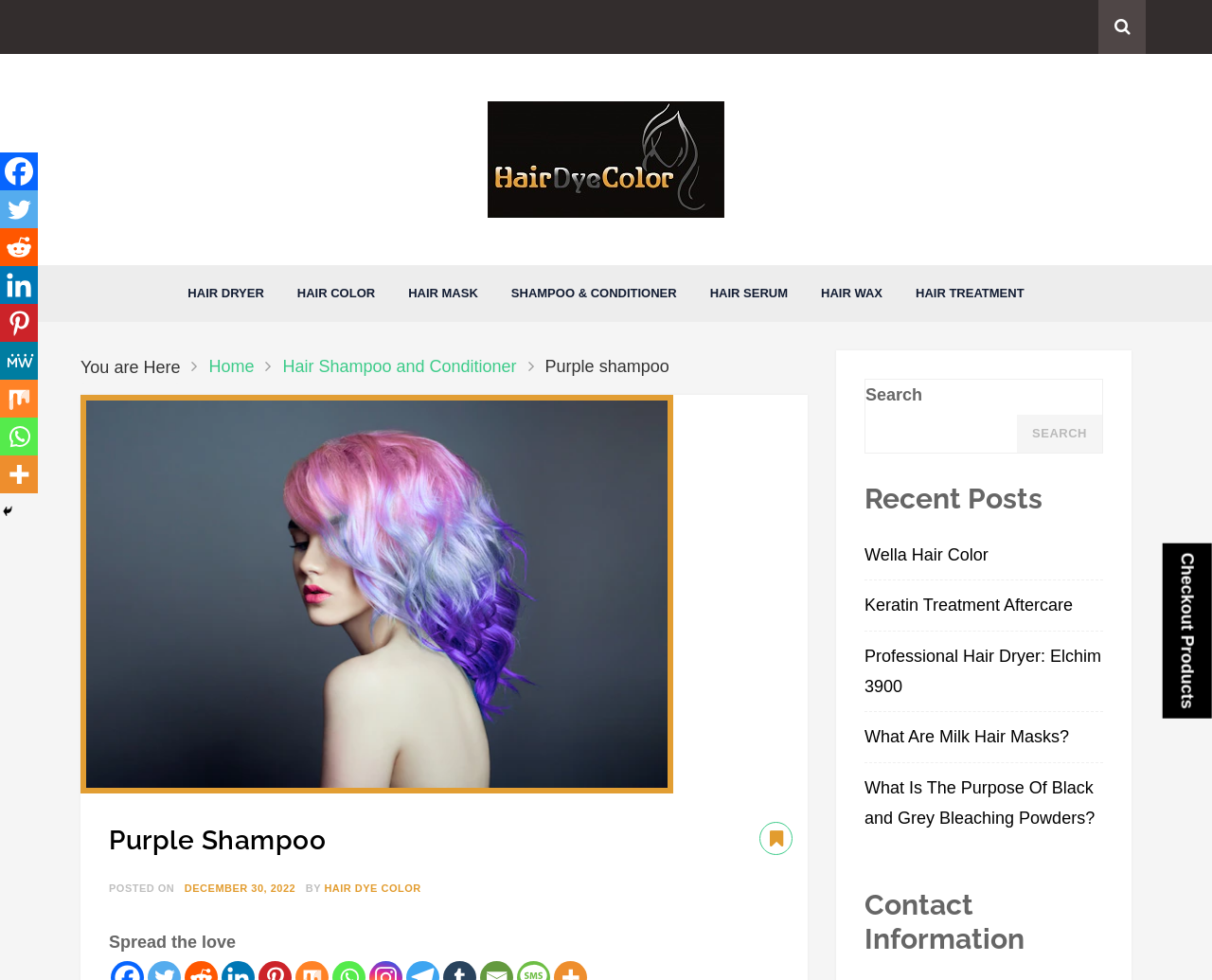Identify the bounding box coordinates of the clickable region necessary to fulfill the following instruction: "Share on Facebook". The bounding box coordinates should be four float numbers between 0 and 1, i.e., [left, top, right, bottom].

[0.0, 0.156, 0.031, 0.194]